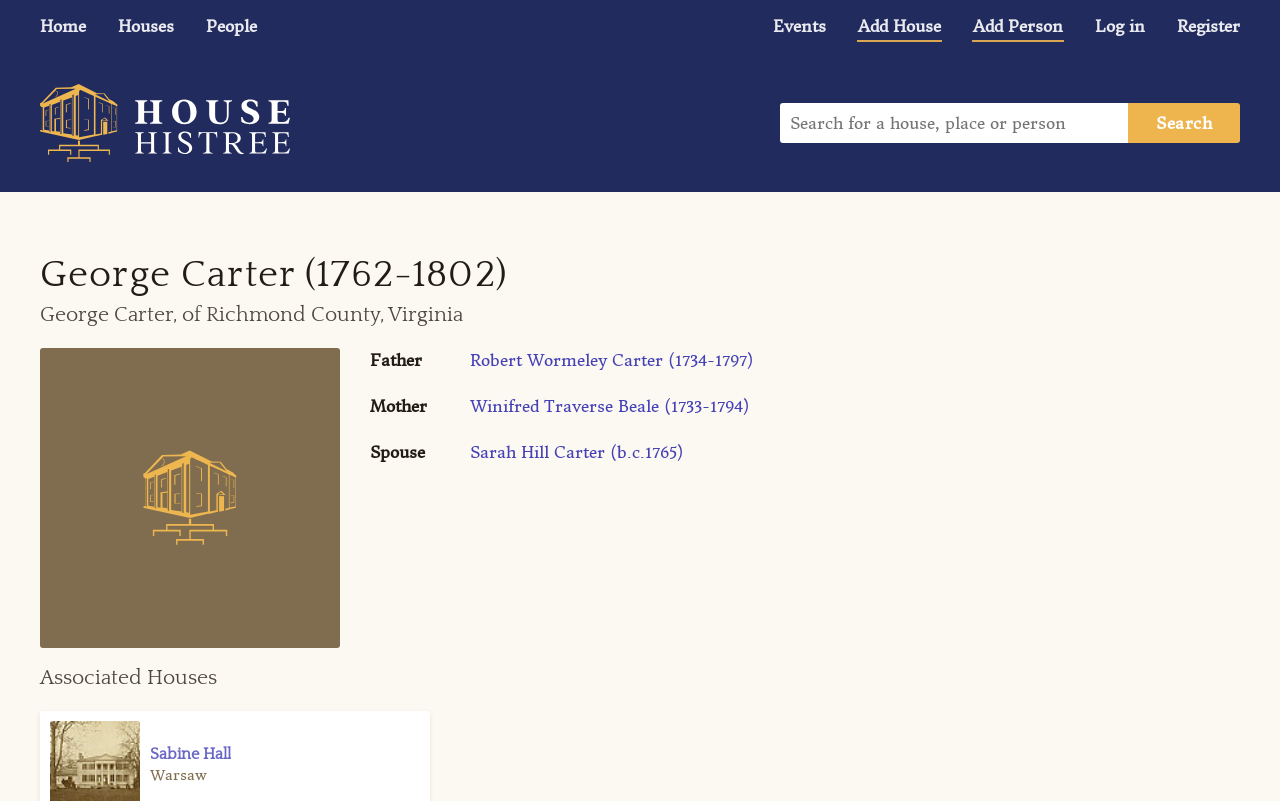Look at the image and give a detailed response to the following question: What is George Carter's father's name?

To find George Carter's father's name, I looked at the section that lists his family members. Under the 'Father' category, I found a link to 'Robert Wormeley Carter (1734-1797)', which indicates that Robert Wormeley Carter is George Carter's father.